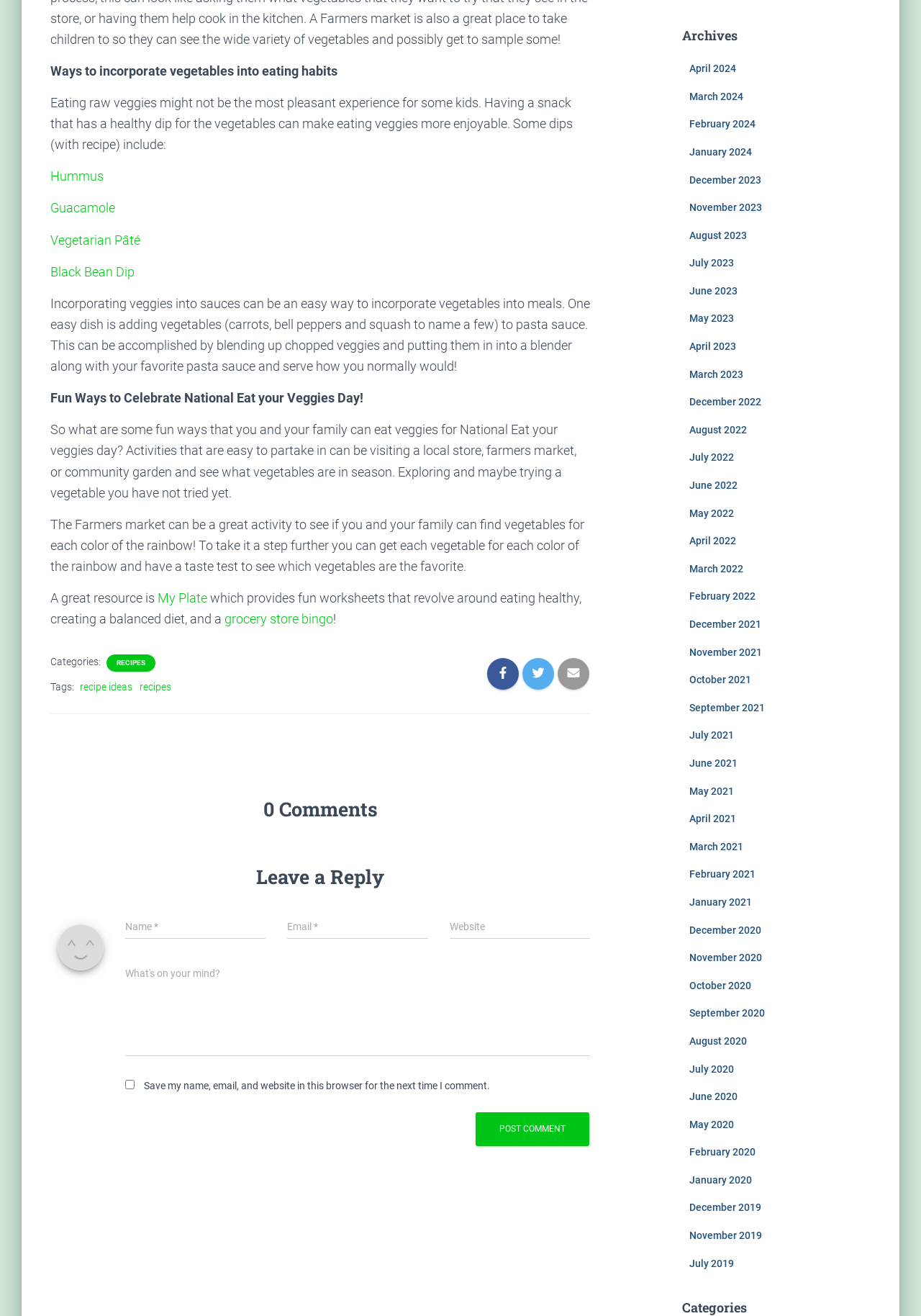How many colors of the rainbow can you find at the Farmers market?
Please give a detailed and thorough answer to the question, covering all relevant points.

The webpage suggests that at the Farmers market, you can find vegetables for each color of the rainbow, and even have a taste test to see which ones are your favorite.